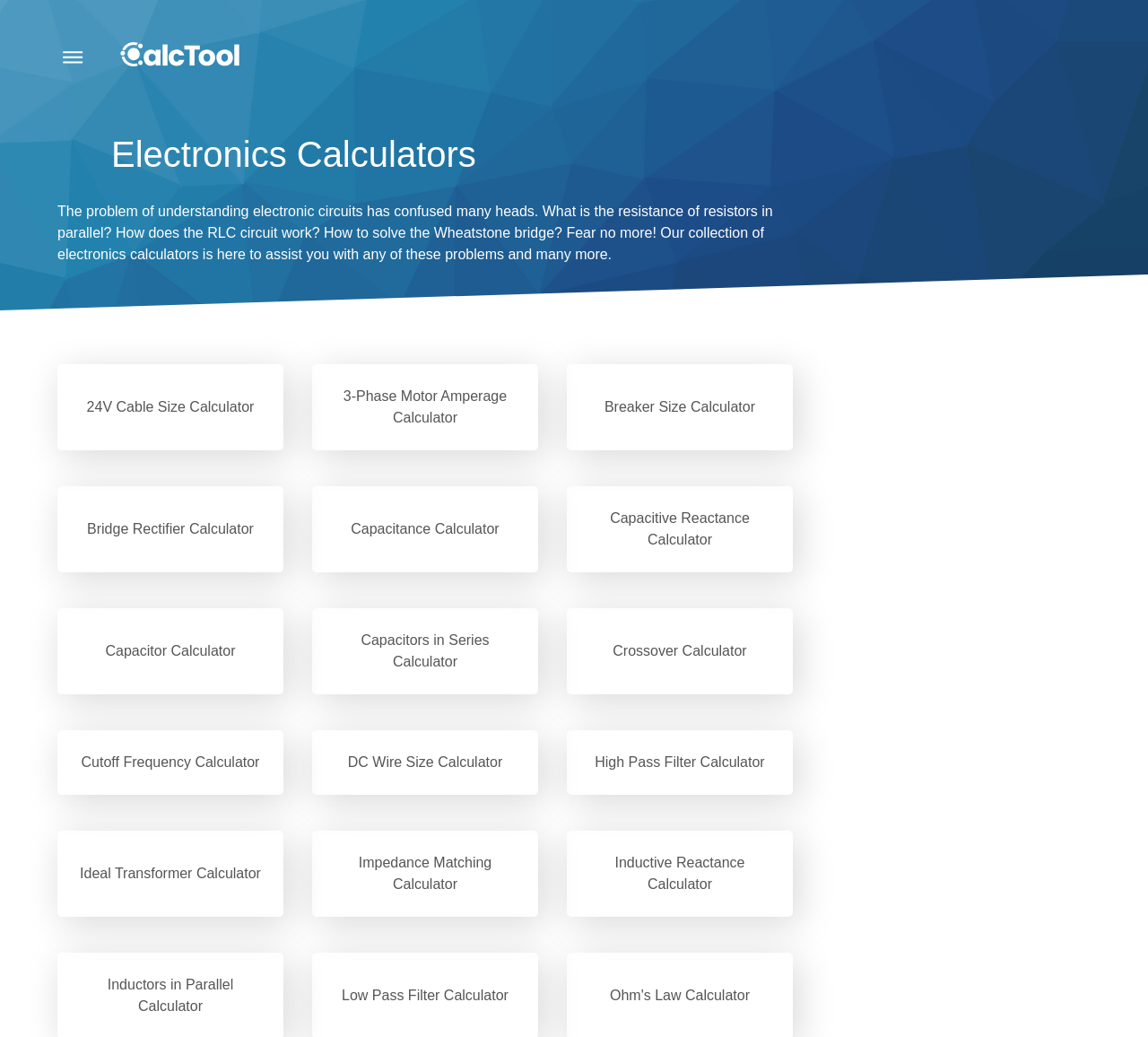Please identify the bounding box coordinates of the element I need to click to follow this instruction: "Click the menu burger button".

[0.05, 0.042, 0.076, 0.076]